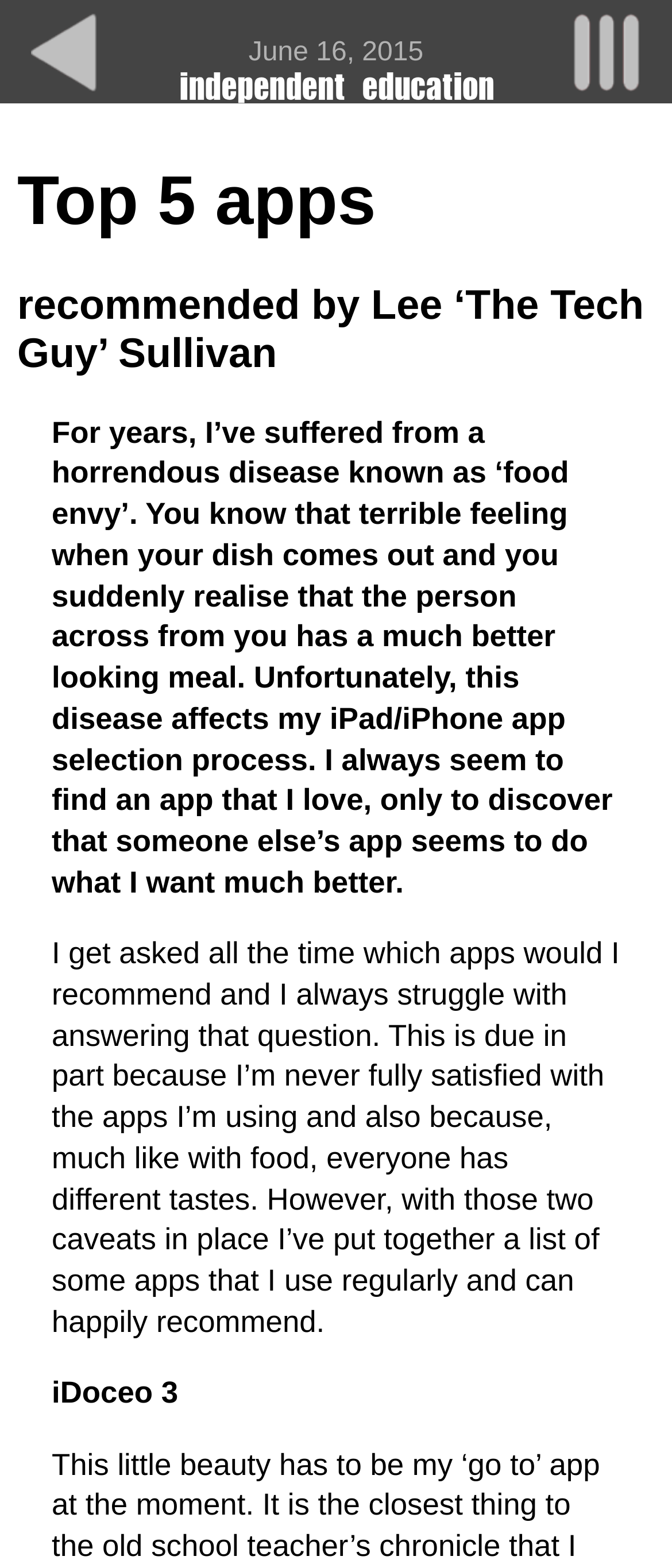What is the author's problem with apps?
Using the information presented in the image, please offer a detailed response to the question.

The author mentions that they have a disease called 'food envy' which affects their iPad/iPhone app selection process, meaning they always find an app they love but then discover someone else's app does what they want much better.